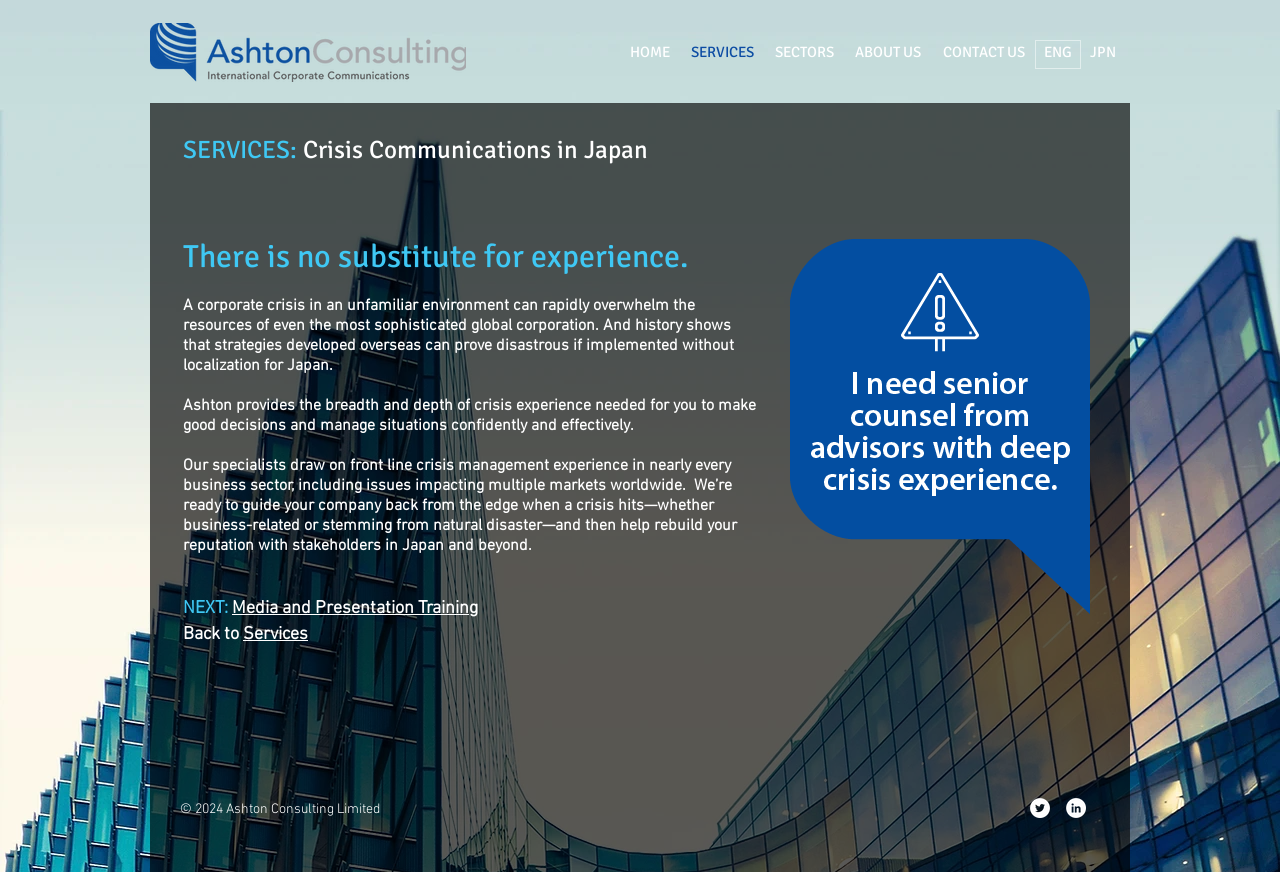Locate the bounding box coordinates of the item that should be clicked to fulfill the instruction: "Switch to Japanese language".

[0.844, 0.046, 0.88, 0.075]